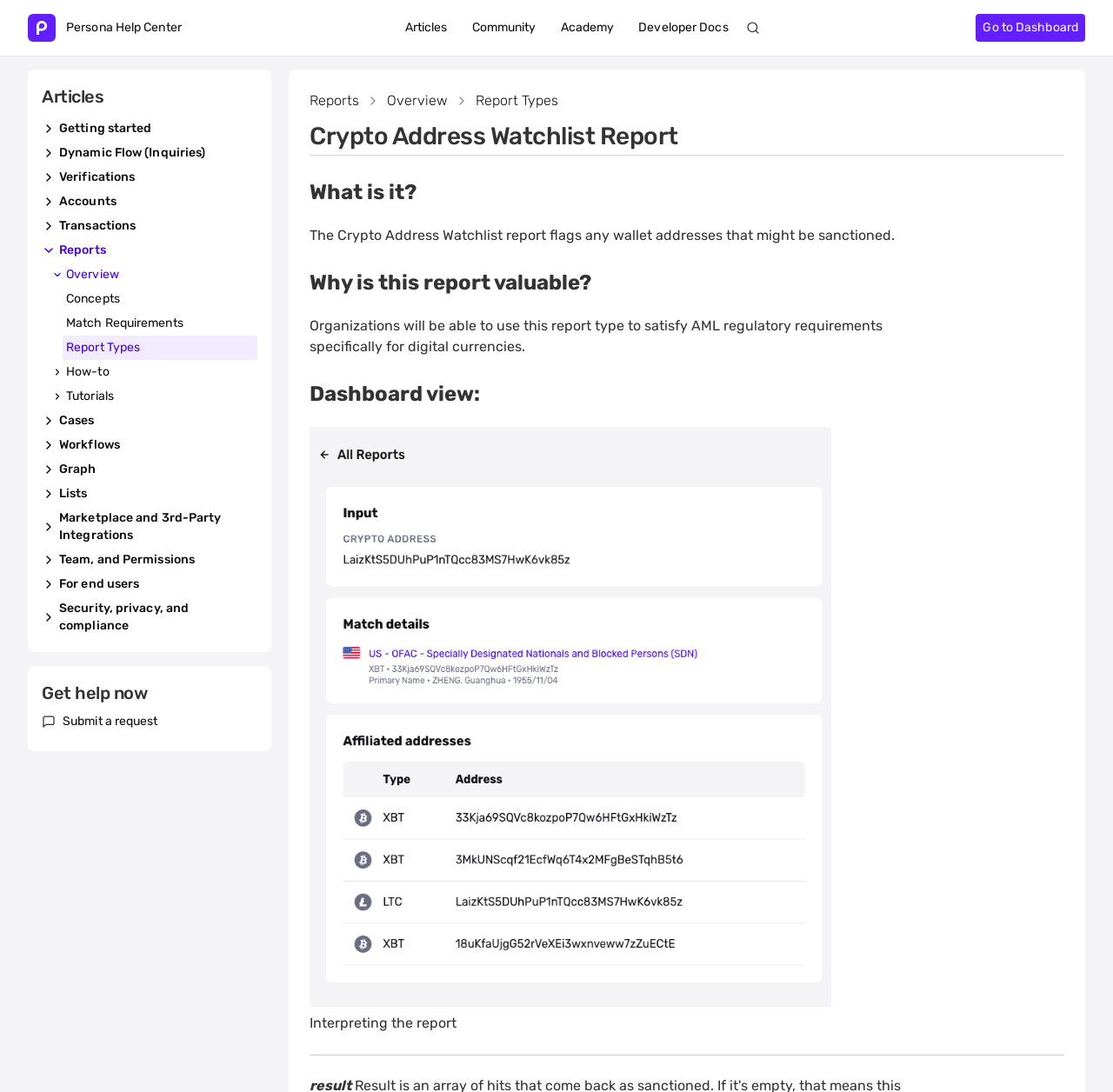How many images are there in the 'Get help now' section?
Look at the image and answer the question with a single word or phrase.

1